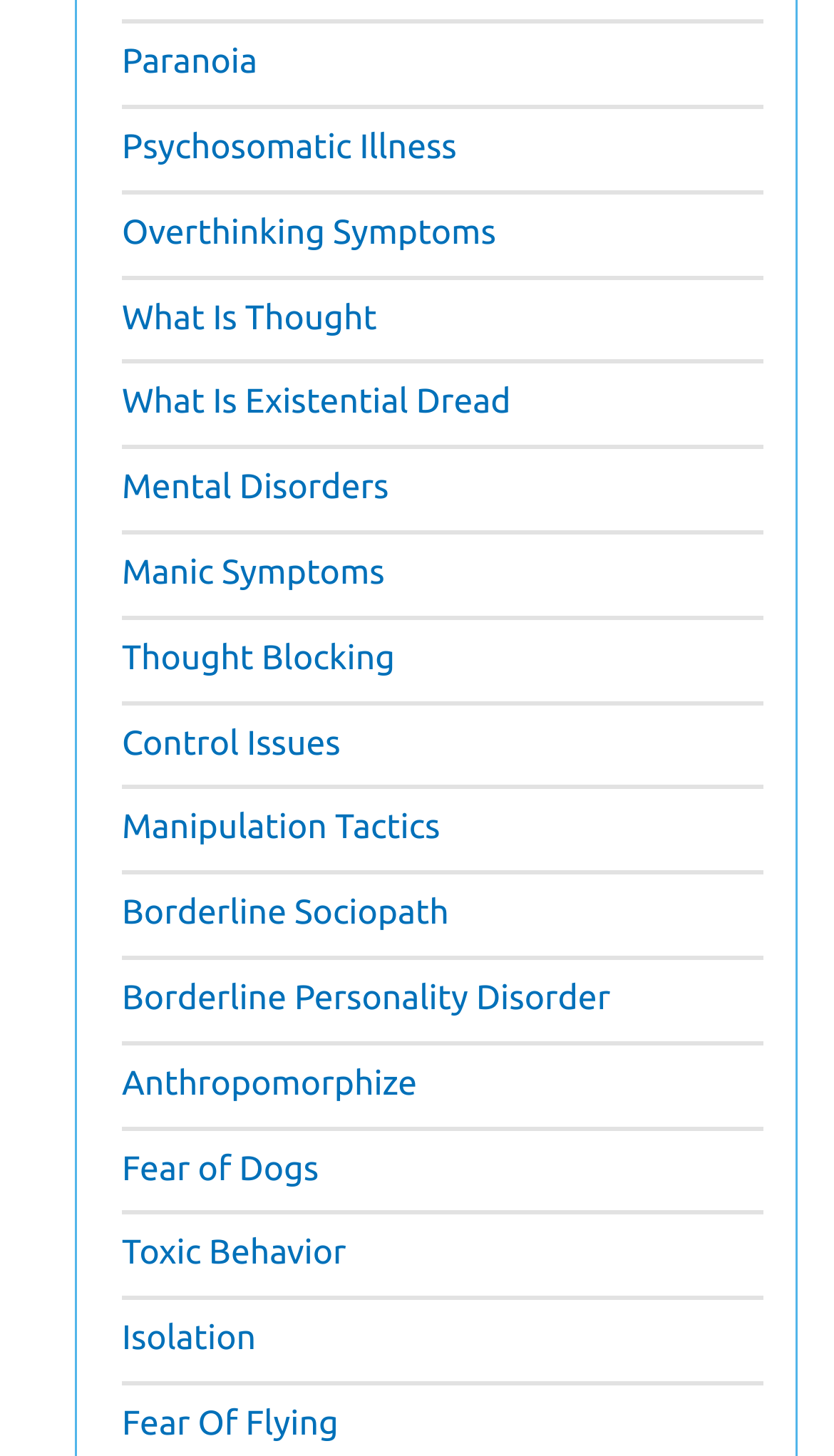Determine the bounding box coordinates of the region that needs to be clicked to achieve the task: "understand fear of dogs".

[0.146, 0.789, 0.382, 0.816]